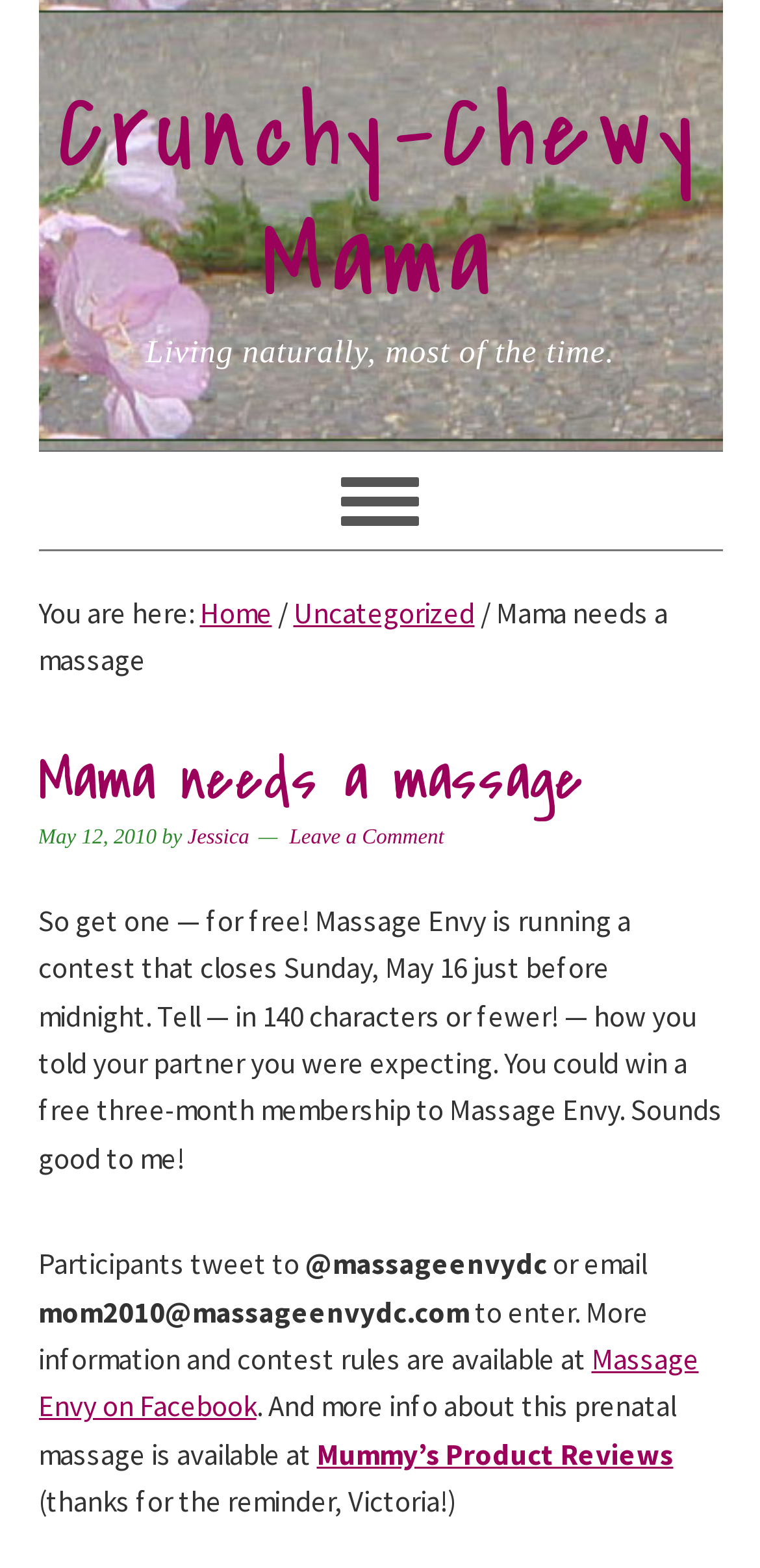Provide a short, one-word or phrase answer to the question below:
What is the name of the blog?

Crunchy-Chewy Mama